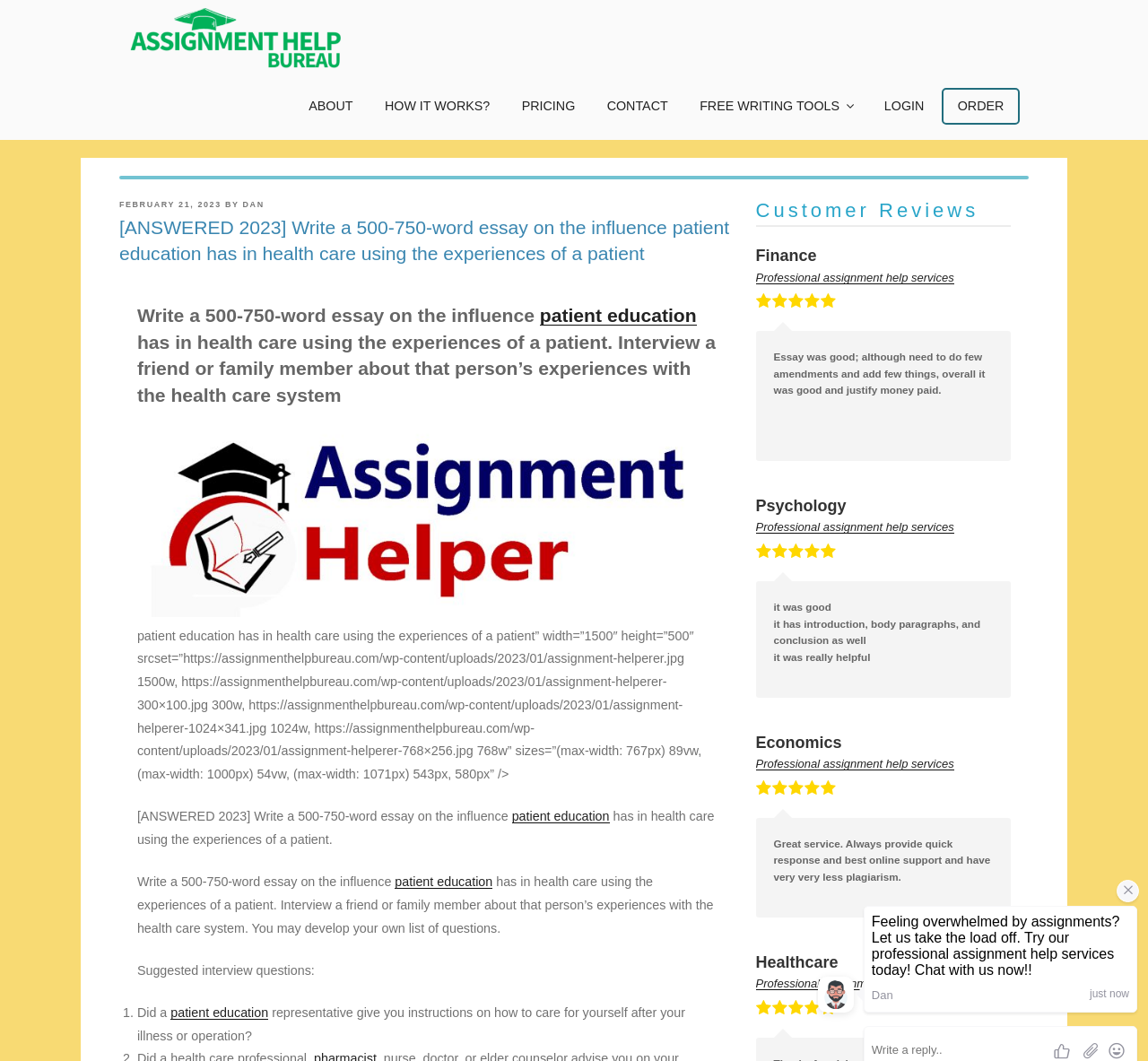Identify the bounding box coordinates of the section that should be clicked to achieve the task described: "Click on the 'patient education' link".

[0.47, 0.288, 0.607, 0.307]